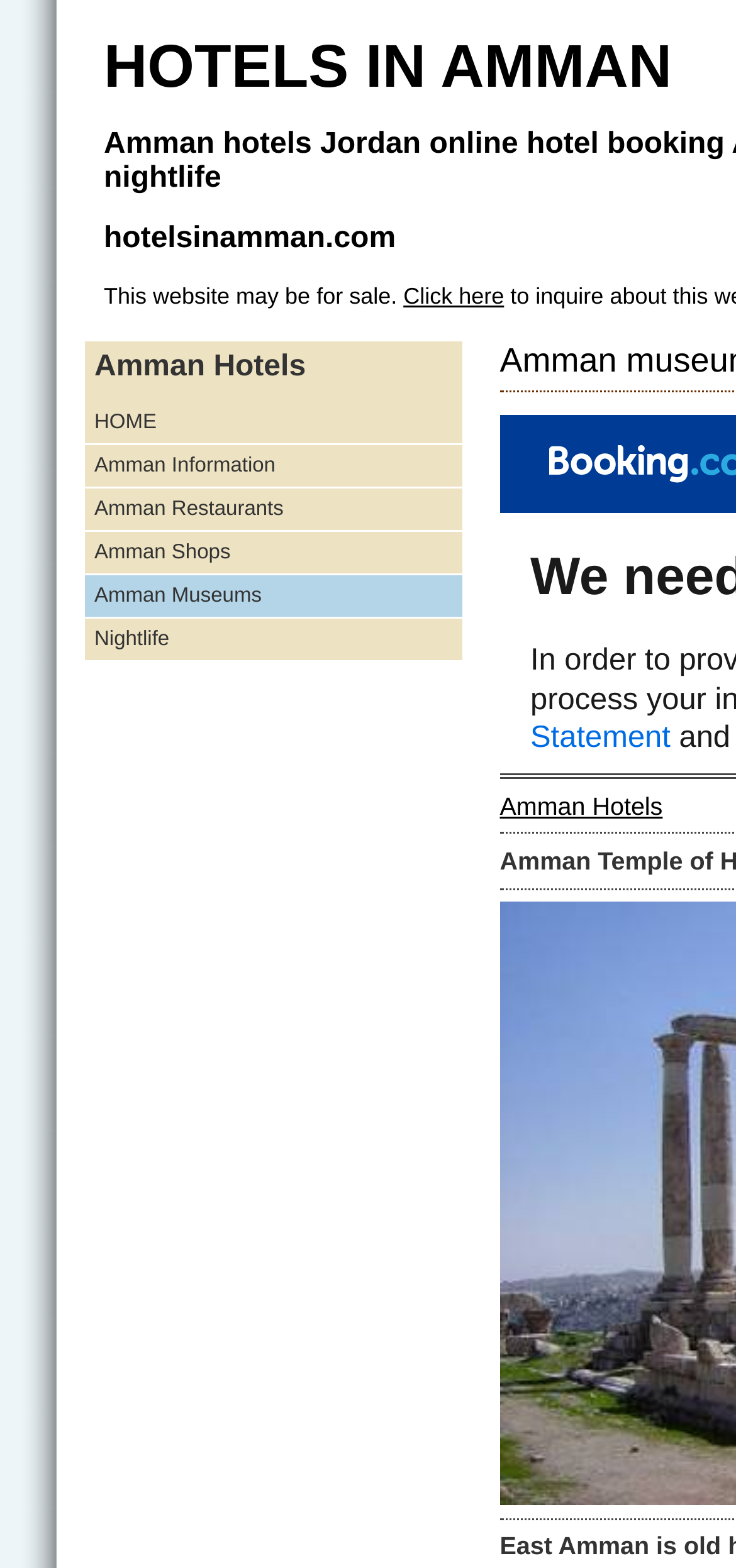Using the provided element description: "Nightlife", determine the bounding box coordinates of the corresponding UI element in the screenshot.

[0.115, 0.395, 0.628, 0.422]